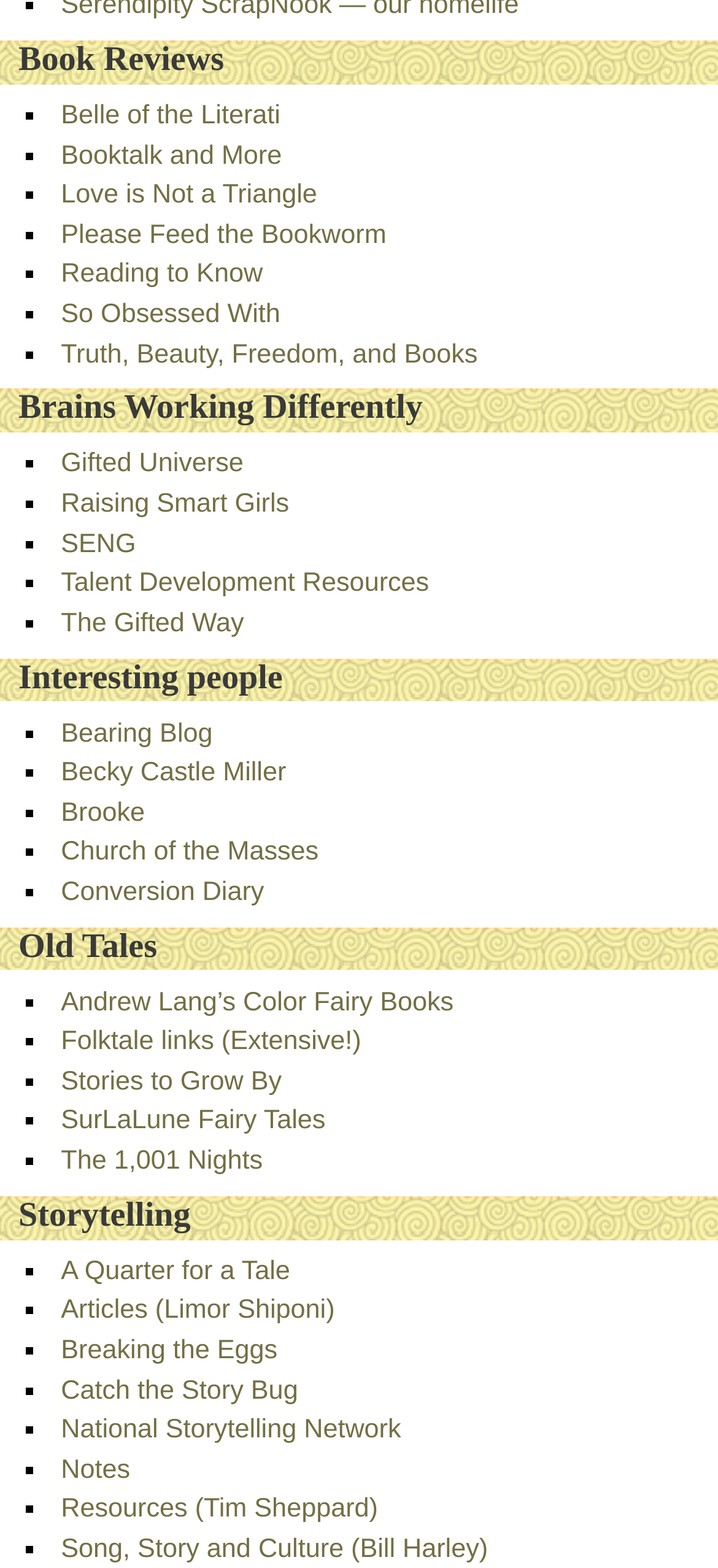How many links are listed under 'Old Tales'?
Analyze the screenshot and provide a detailed answer to the question.

I counted the number of links listed under the 'Old Tales' heading, which are 'Andrew Lang’s Color Fairy Books', 'Folktale links (Extensive!)', 'Stories to Grow By', 'SurLaLune Fairy Tales', and 'The 1,001 Nights'. Therefore, there are 5 links listed under 'Old Tales'.